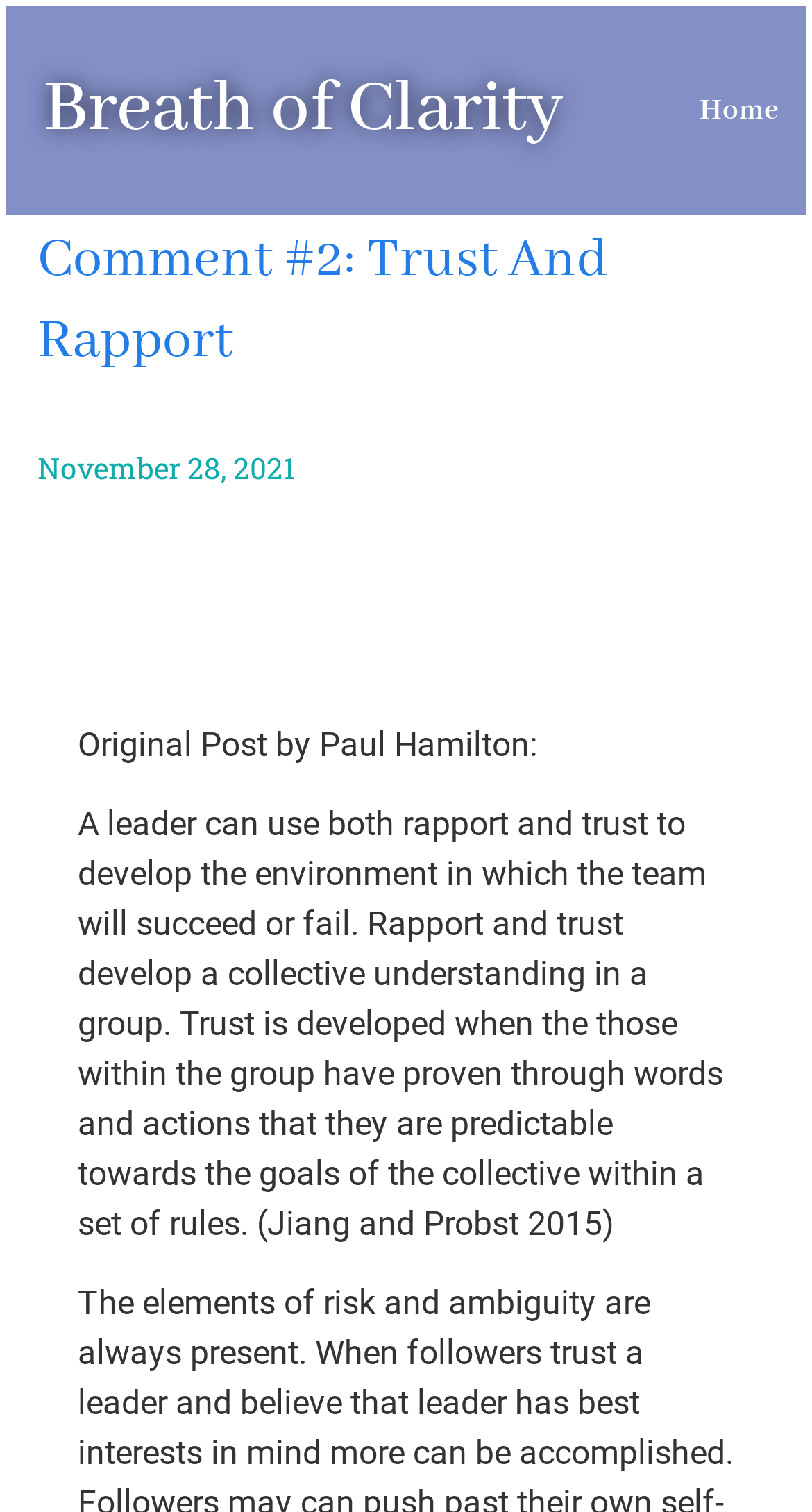Extract the bounding box of the UI element described as: "Home".

[0.861, 0.056, 0.959, 0.09]